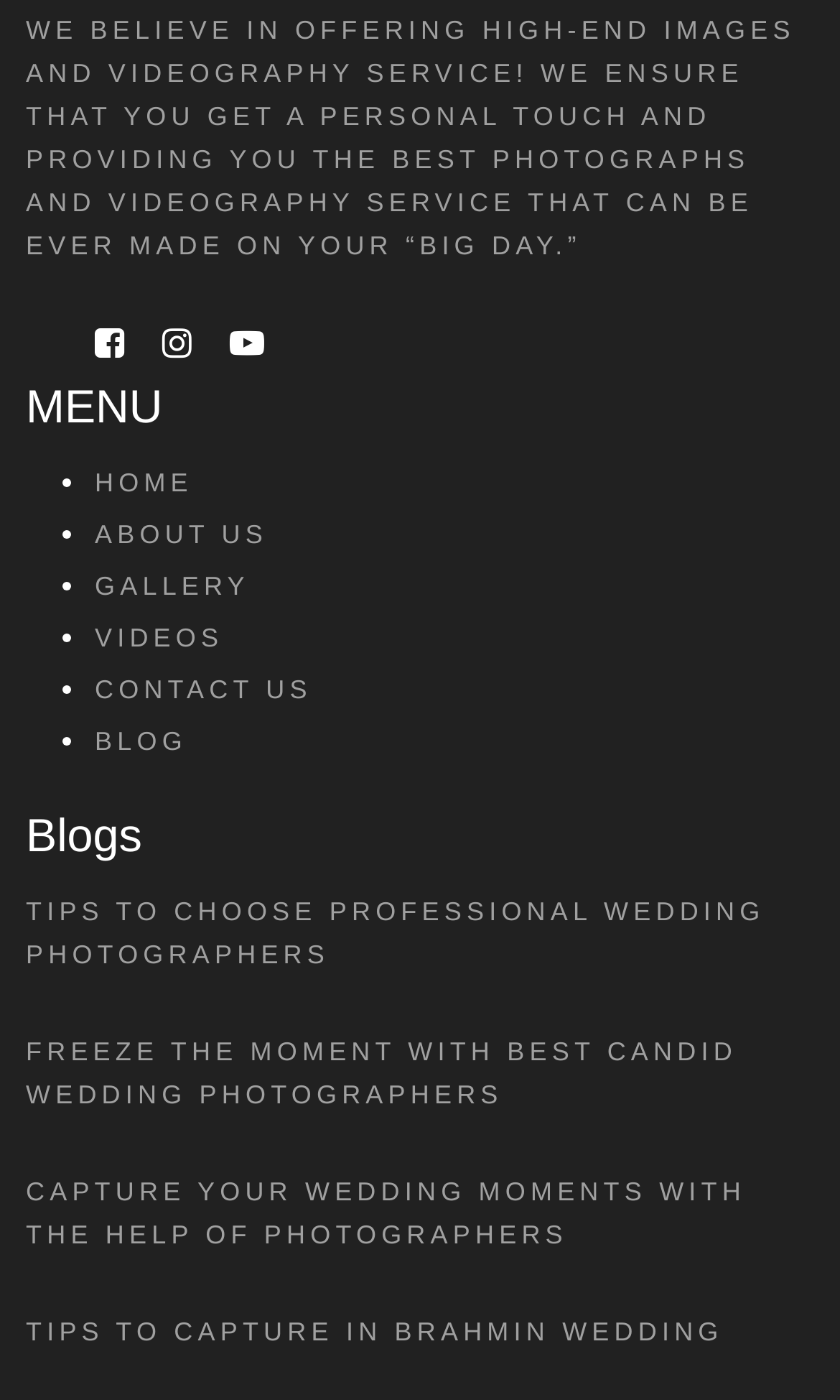Identify the bounding box coordinates for the UI element described as: "Contact Us".

[0.113, 0.481, 0.372, 0.503]